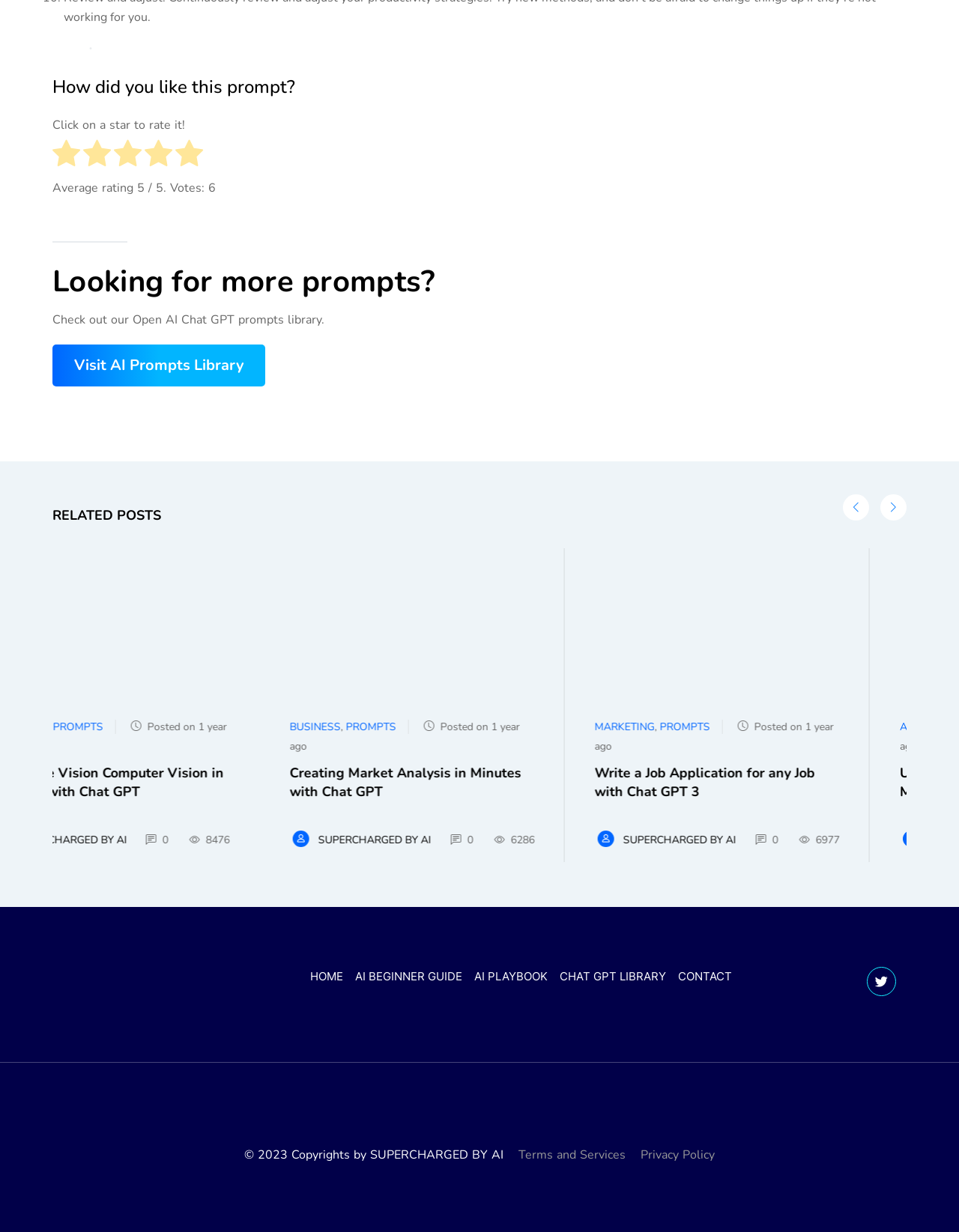Find and indicate the bounding box coordinates of the region you should select to follow the given instruction: "View related post 'Creating Market Analysis in Minutes with Chat GPT'".

[0.055, 0.62, 0.31, 0.66]